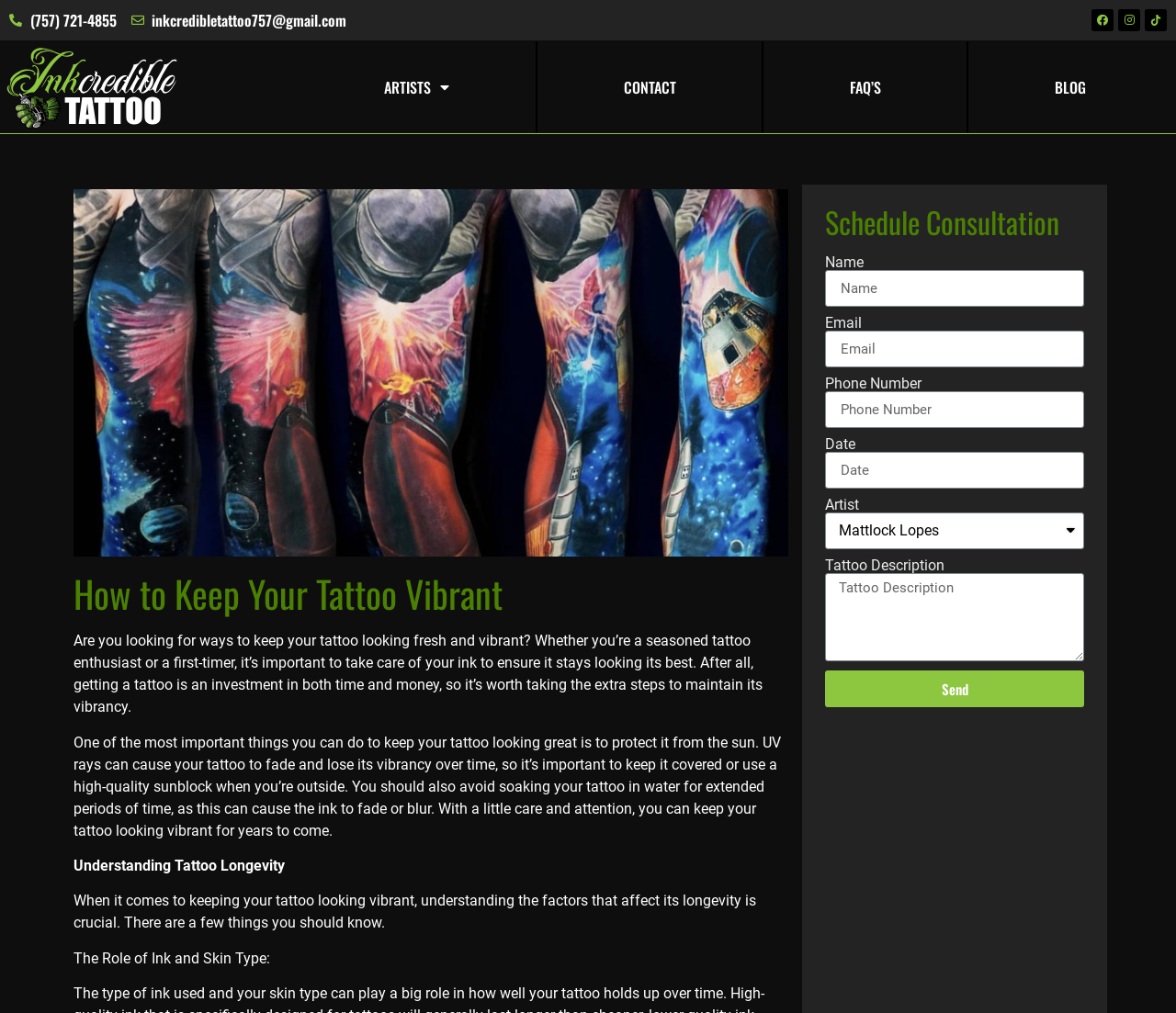What is the headline of the webpage?

How to Keep Your Tattoo Vibrant